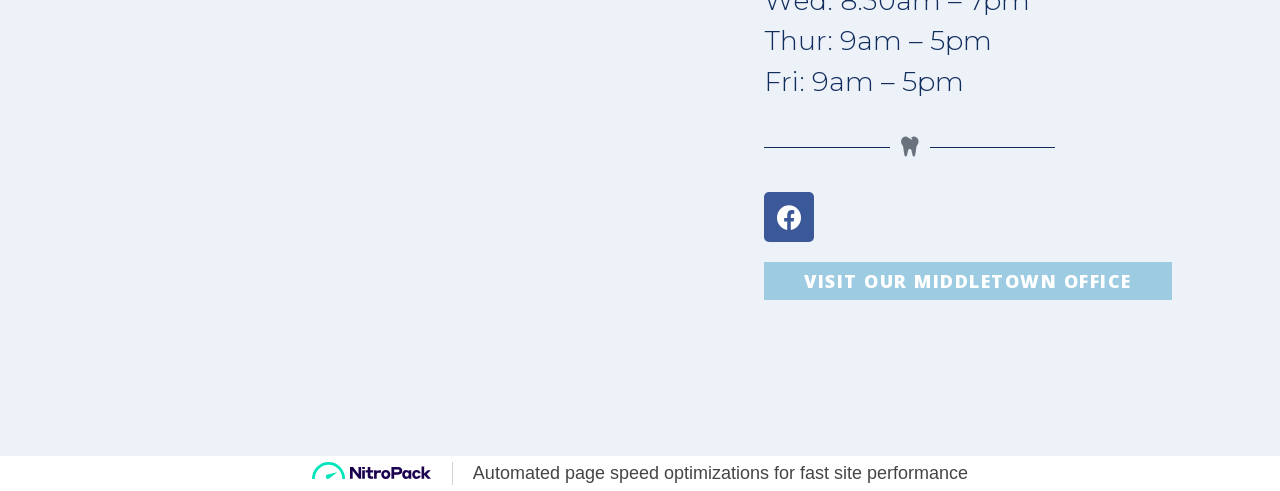Given the description "Facebook", provide the bounding box coordinates of the corresponding UI element.

[0.597, 0.391, 0.636, 0.493]